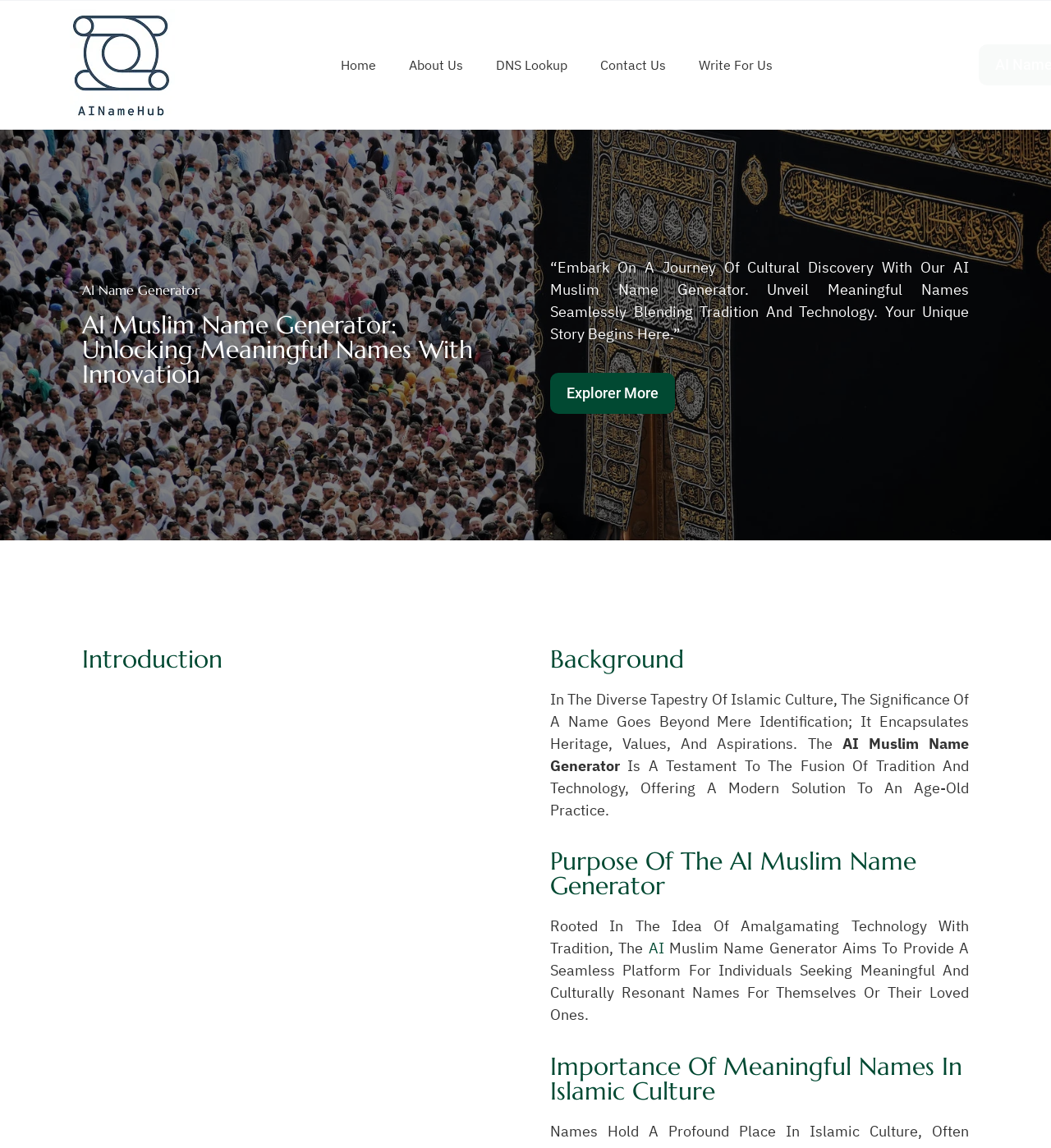What is the cultural journey about in the webpage?
Please answer the question with a single word or phrase, referencing the image.

Islamic culture